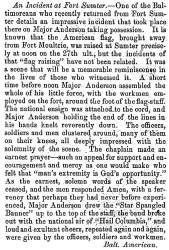Provide a short answer to the following question with just one word or phrase: What event is the article about?

The early moments of the Civil War era